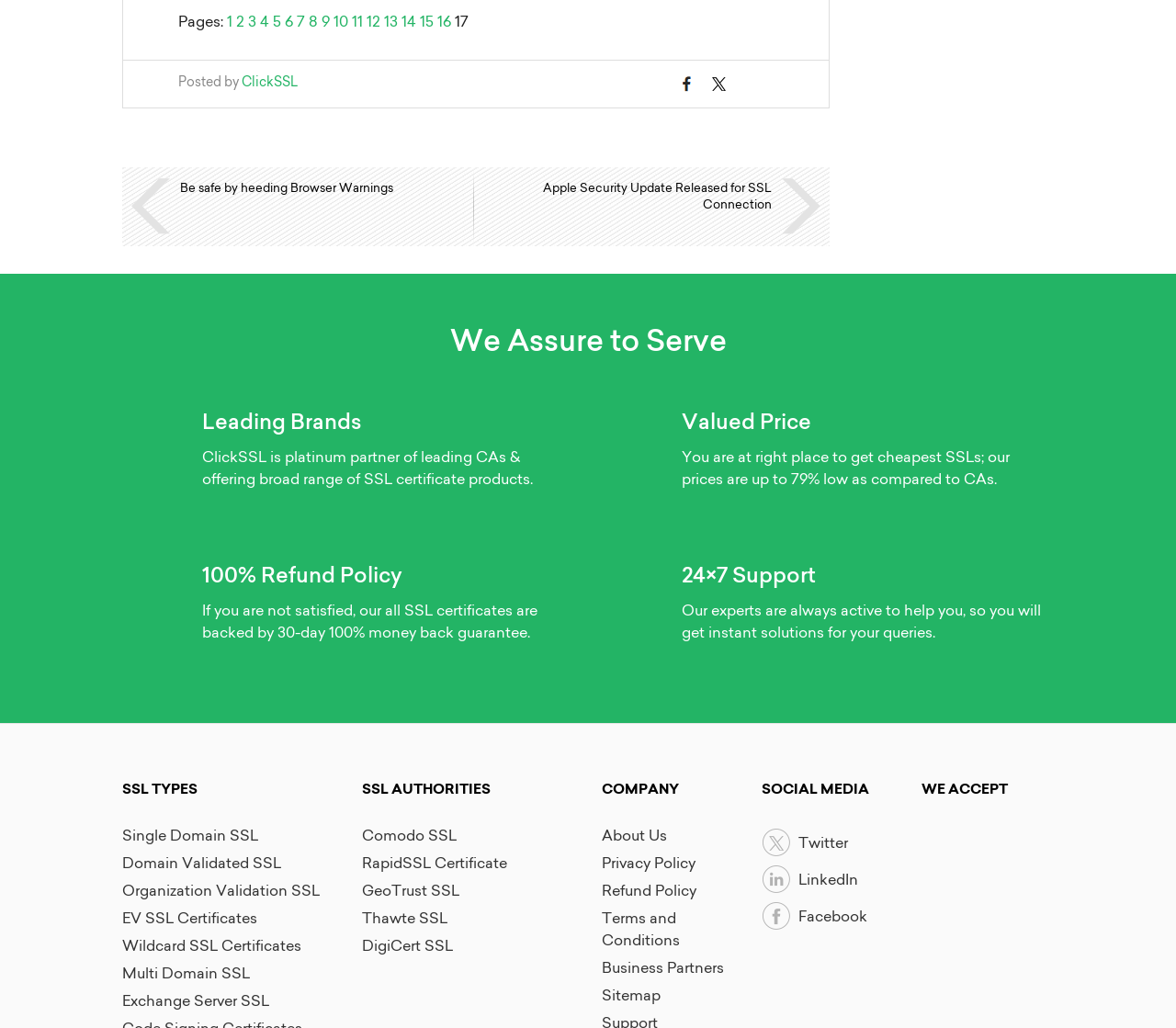Determine the bounding box coordinates of the section to be clicked to follow the instruction: "Click on the 'Twitter' link". The coordinates should be given as four float numbers between 0 and 1, formatted as [left, top, right, bottom].

[0.648, 0.802, 0.76, 0.837]